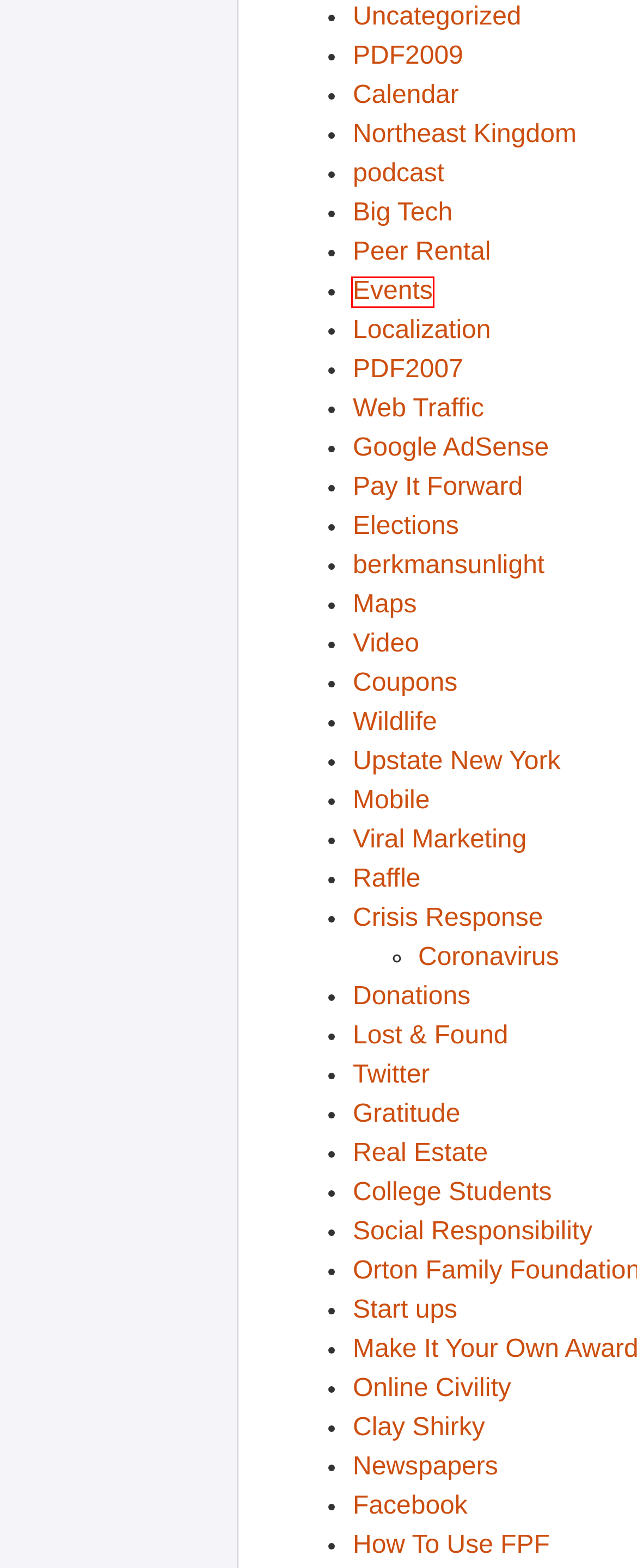Look at the screenshot of a webpage where a red bounding box surrounds a UI element. Your task is to select the best-matching webpage description for the new webpage after you click the element within the bounding box. The available options are:
A. Social Responsibility | Ghost of Midnight
B. How To Use FPF | Ghost of Midnight
C. Start ups | Ghost of Midnight
D. Upstate New York | Ghost of Midnight
E. Events | Ghost of Midnight
F. Wildlife | Ghost of Midnight
G. Clay Shirky | Ghost of Midnight
H. Maps | Ghost of Midnight

E